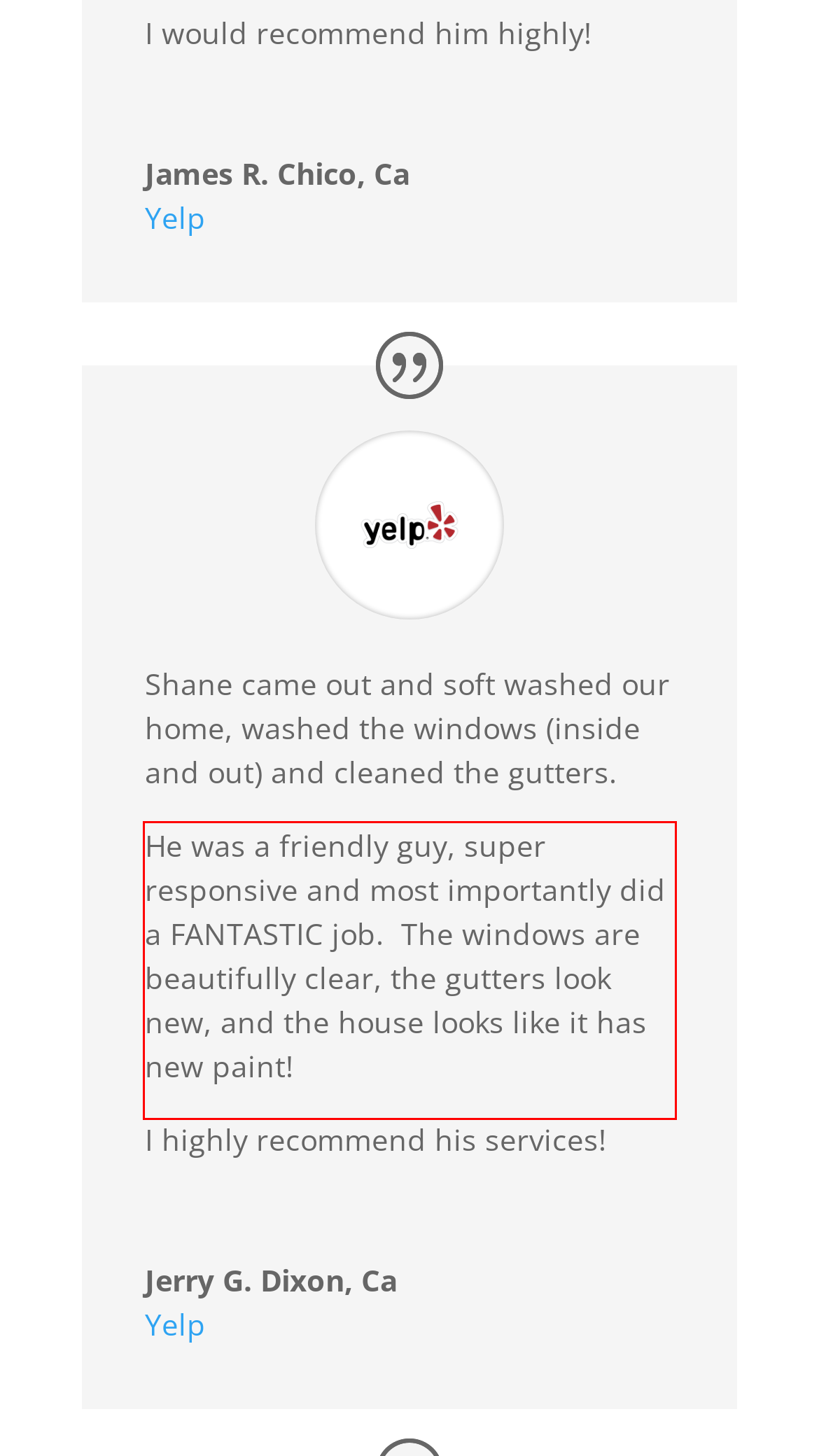Observe the screenshot of the webpage that includes a red rectangle bounding box. Conduct OCR on the content inside this red bounding box and generate the text.

He was a friendly guy, super responsive and most importantly did a FANTASTIC job. The windows are beautifully clear, the gutters look new, and the house looks like it has new paint!